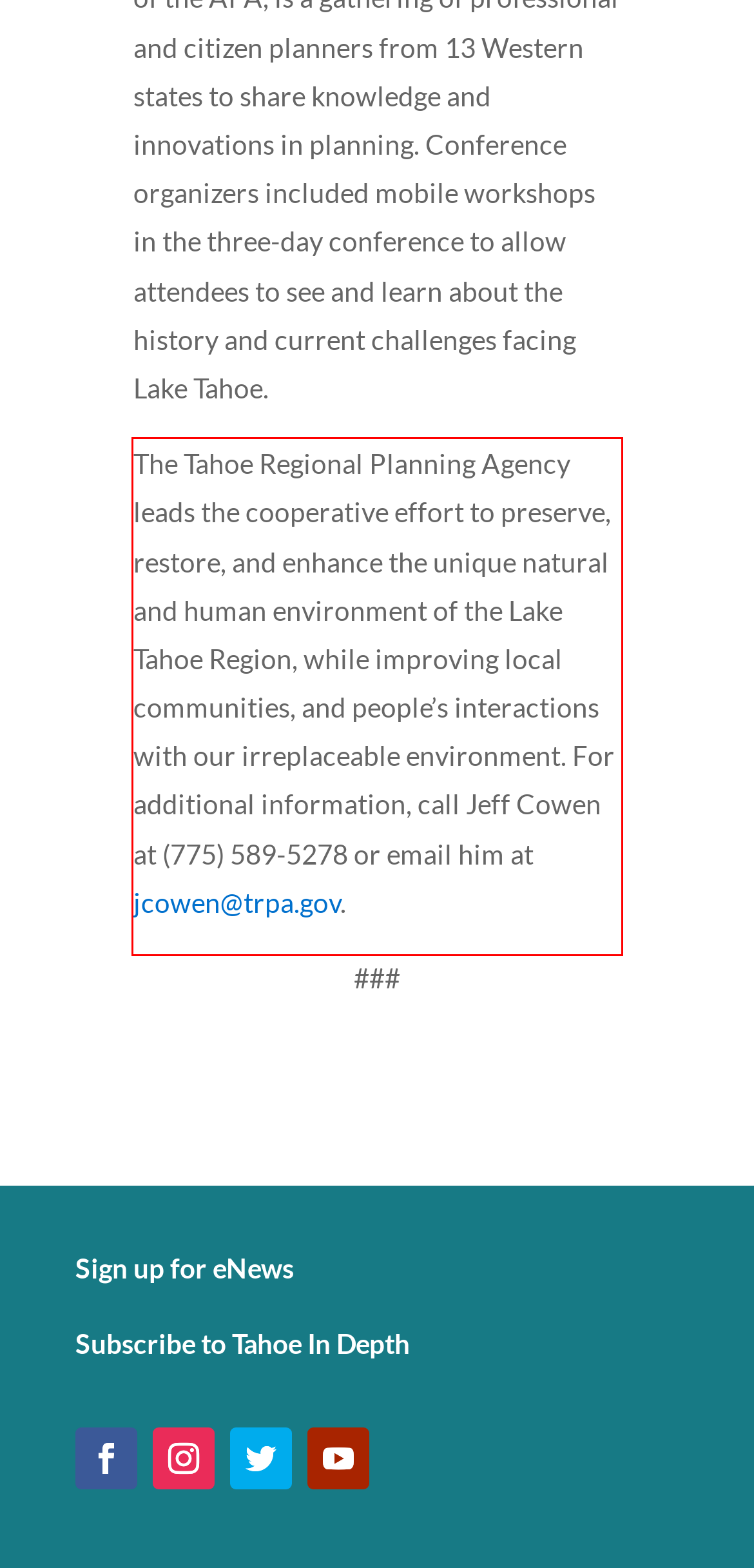Using the provided webpage screenshot, recognize the text content in the area marked by the red bounding box.

The Tahoe Regional Planning Agency leads the cooperative effort to preserve, restore, and enhance the unique natural and human environment of the Lake Tahoe Region, while improving local communities, and people’s interactions with our irreplaceable environment. For additional information, call Jeff Cowen at (775) 589-5278 or email him at jcowen@trpa.gov.